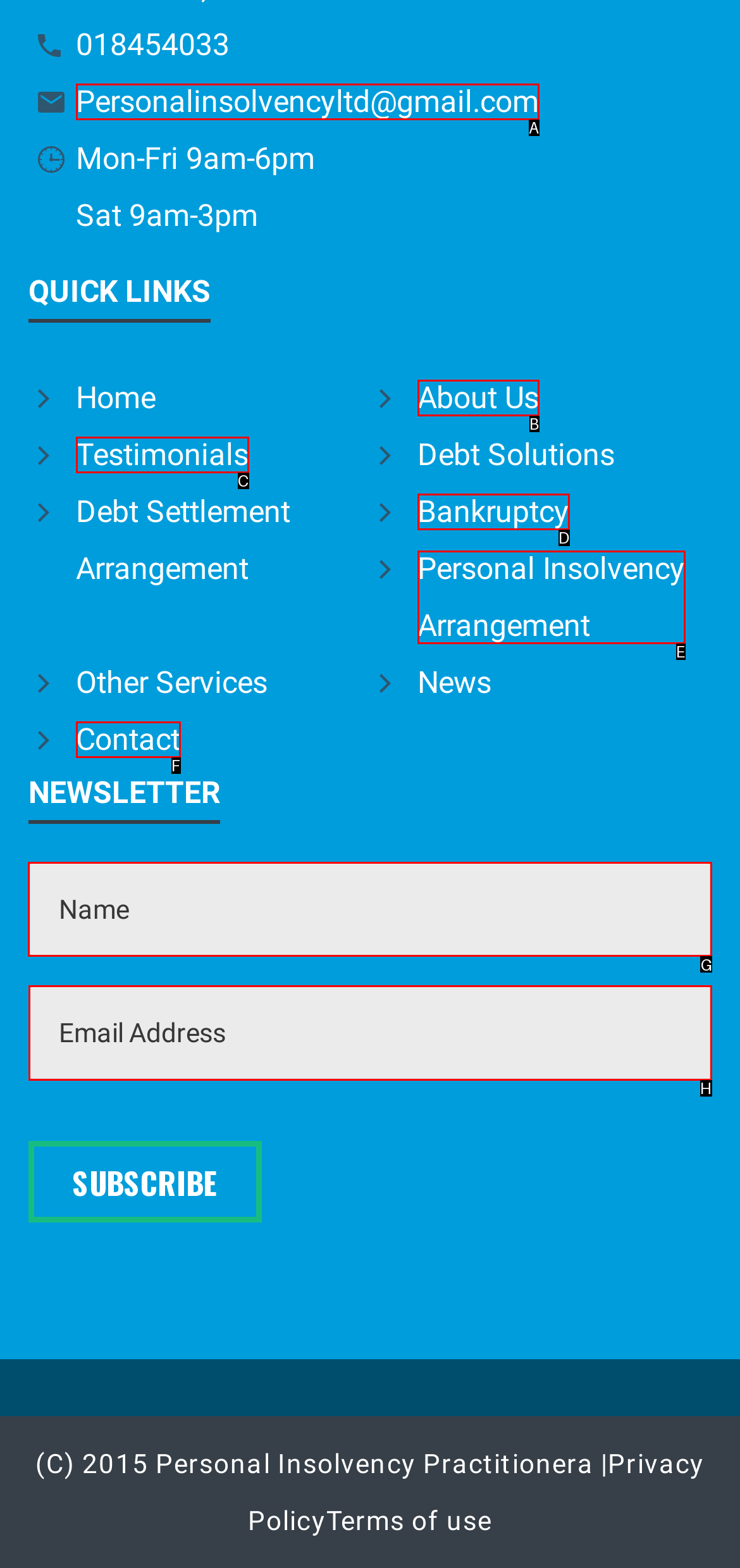For the task: Enter your name in the 'Name' field, identify the HTML element to click.
Provide the letter corresponding to the right choice from the given options.

G